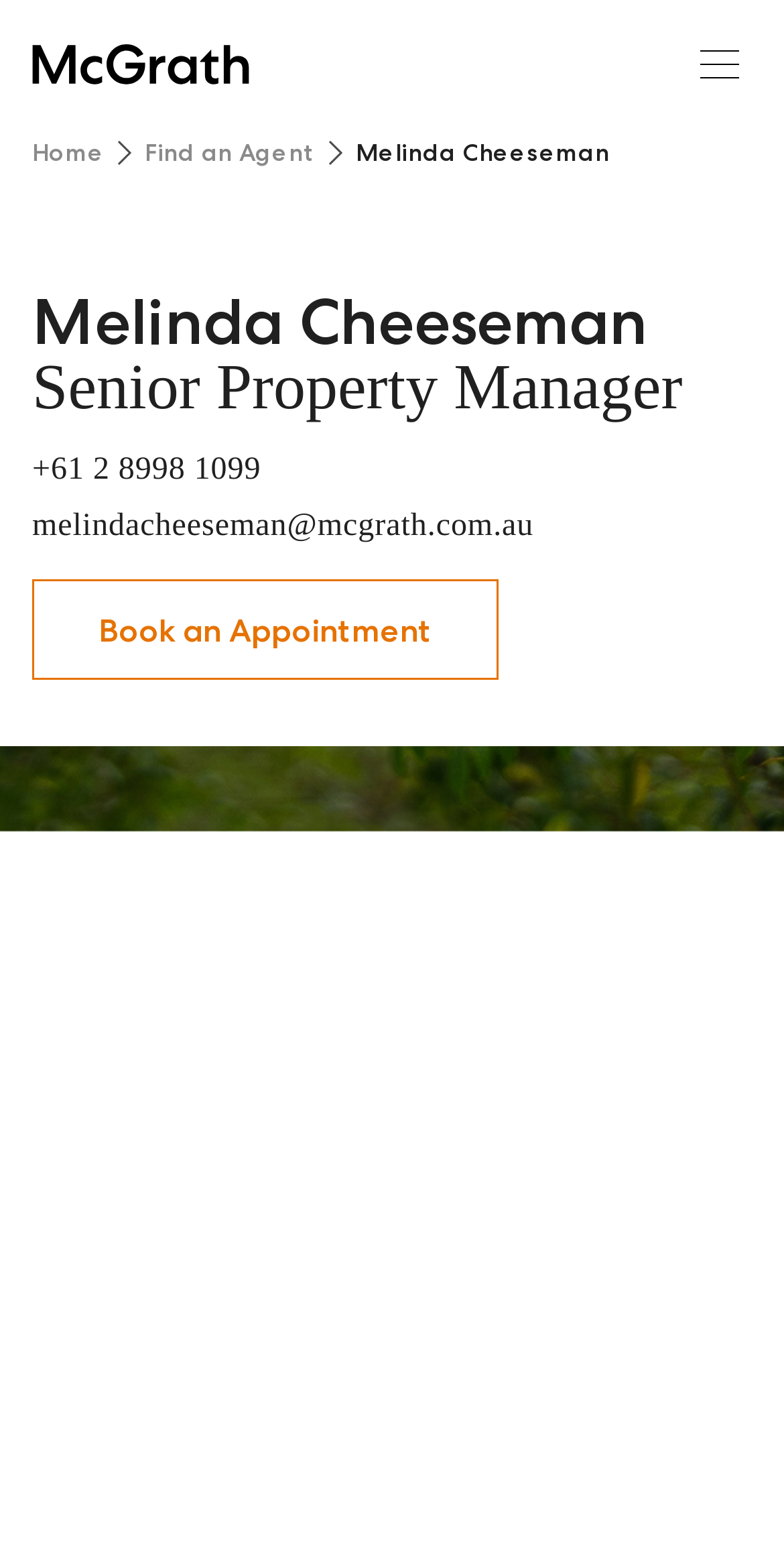Describe all significant elements and features of the webpage.

The webpage is about McGrath Estate Agents, a real estate company that offers property listings and search online. At the top of the page, there is a header section that spans the entire width of the page. Within this section, there is a link with an accompanying image on the left side, and another image on the right side.

Below the header section, there is a navigation menu, also known as breadcrumbs, that takes up the full width of the page. The menu consists of three links: "Home", "Find an Agent", and "Melinda Cheeseman", which is currently disabled.

On the left side of the page, there is a section dedicated to Melinda Cheeseman, a Senior Property Manager. Her contact information, including phone number and email address, is listed below her title. There is also a button to "Book an Appointment" with her.

The page has a clean layout, with a clear separation between the different sections. The use of images and buttons adds visual appeal to the page. Overall, the webpage provides a professional and organized platform for users to explore McGrath Estate Agents' services and connect with their agents.